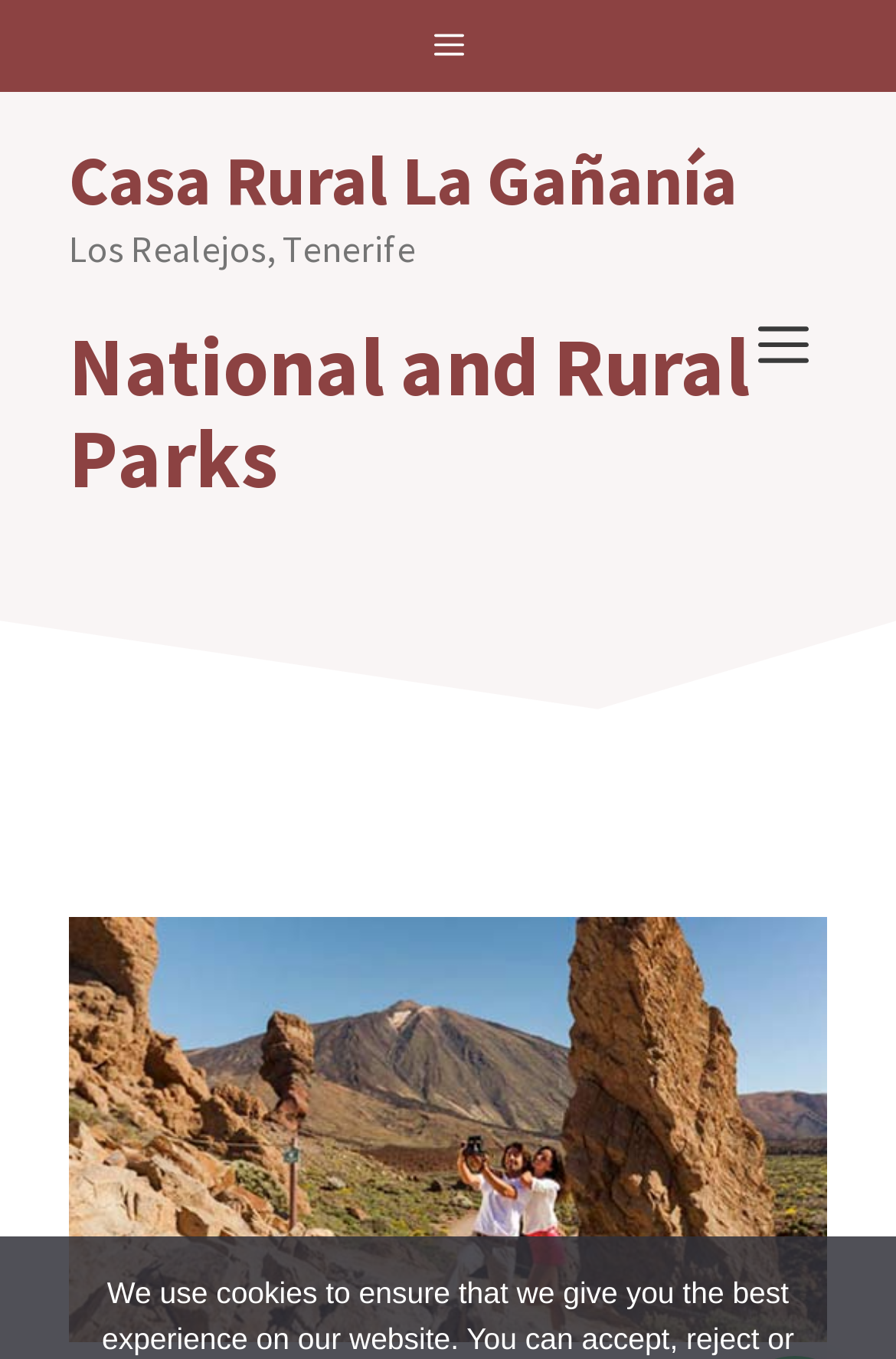Using the information from the screenshot, answer the following question thoroughly:
What is the name of the national park?

The name of the national park can be found in the figure section of the webpage, which is located below the heading 'National and Rural Parks'. The text 'Parque Nacional del Teide' is a link that is part of the figure.